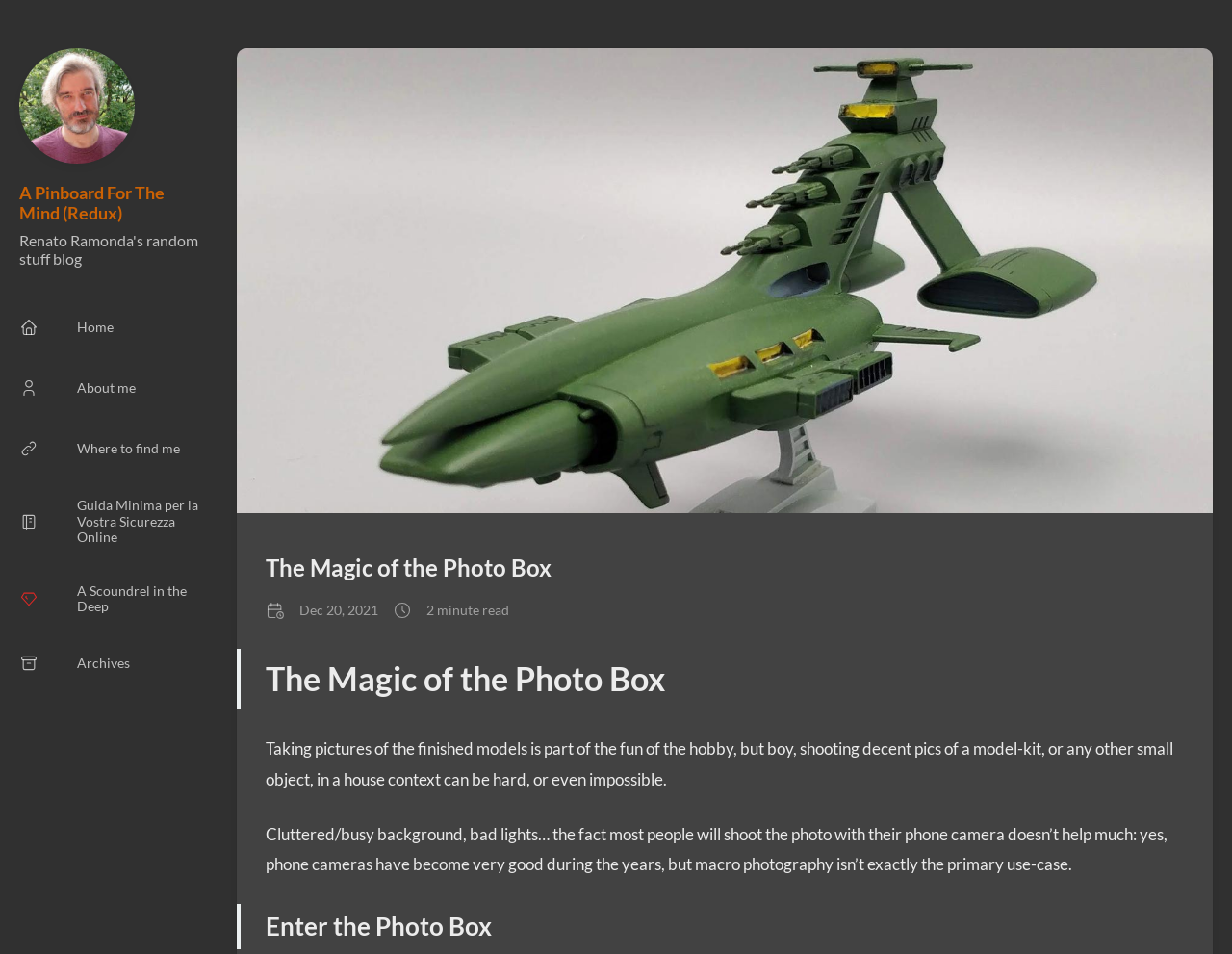Please specify the bounding box coordinates of the clickable region necessary for completing the following instruction: "View the 'Featured image of post The Magic of the Photo Box'". The coordinates must consist of four float numbers between 0 and 1, i.e., [left, top, right, bottom].

[0.192, 0.522, 0.984, 0.541]